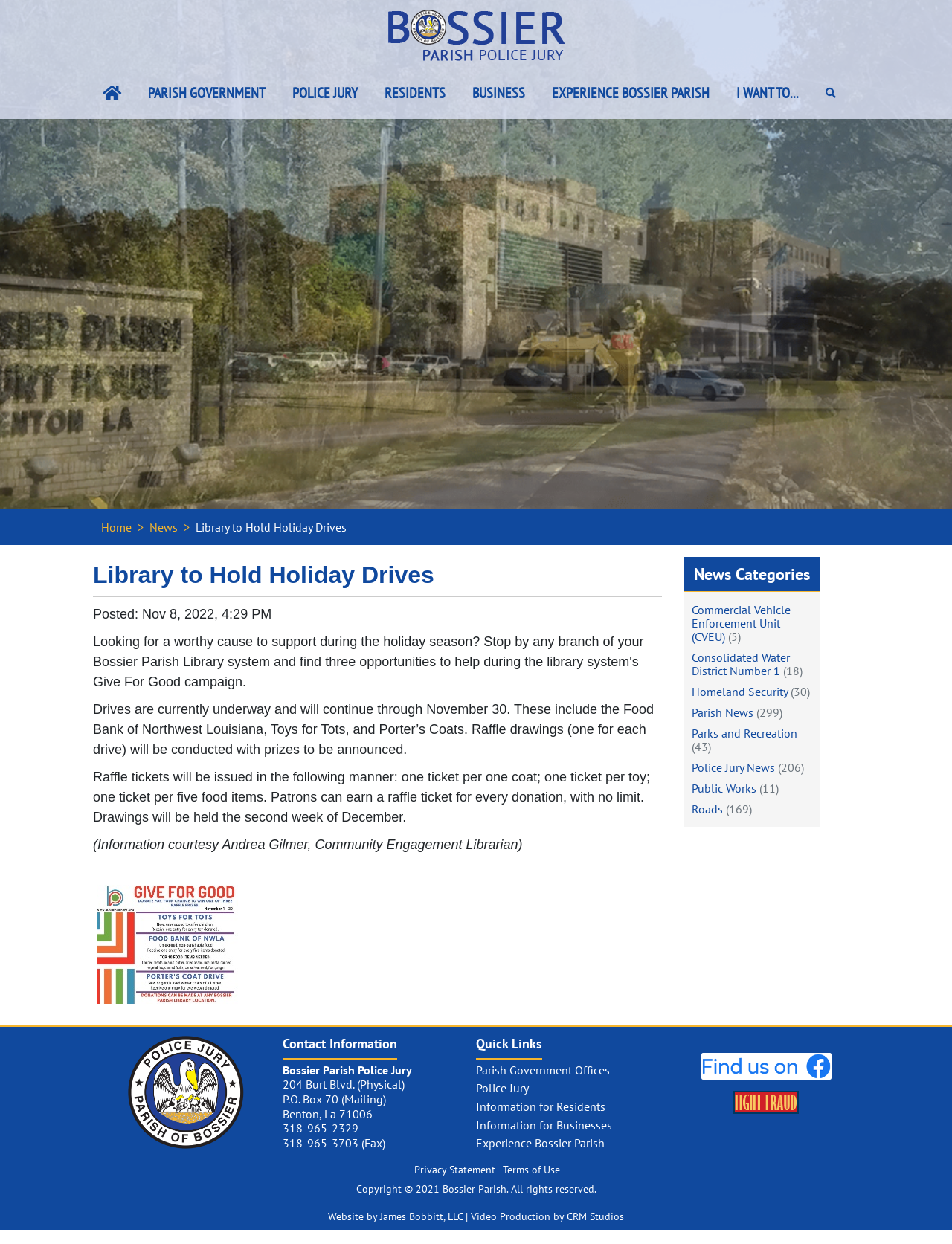What is the physical address of the parish government?
Using the image as a reference, answer the question with a short word or phrase.

204 Burt Blvd.